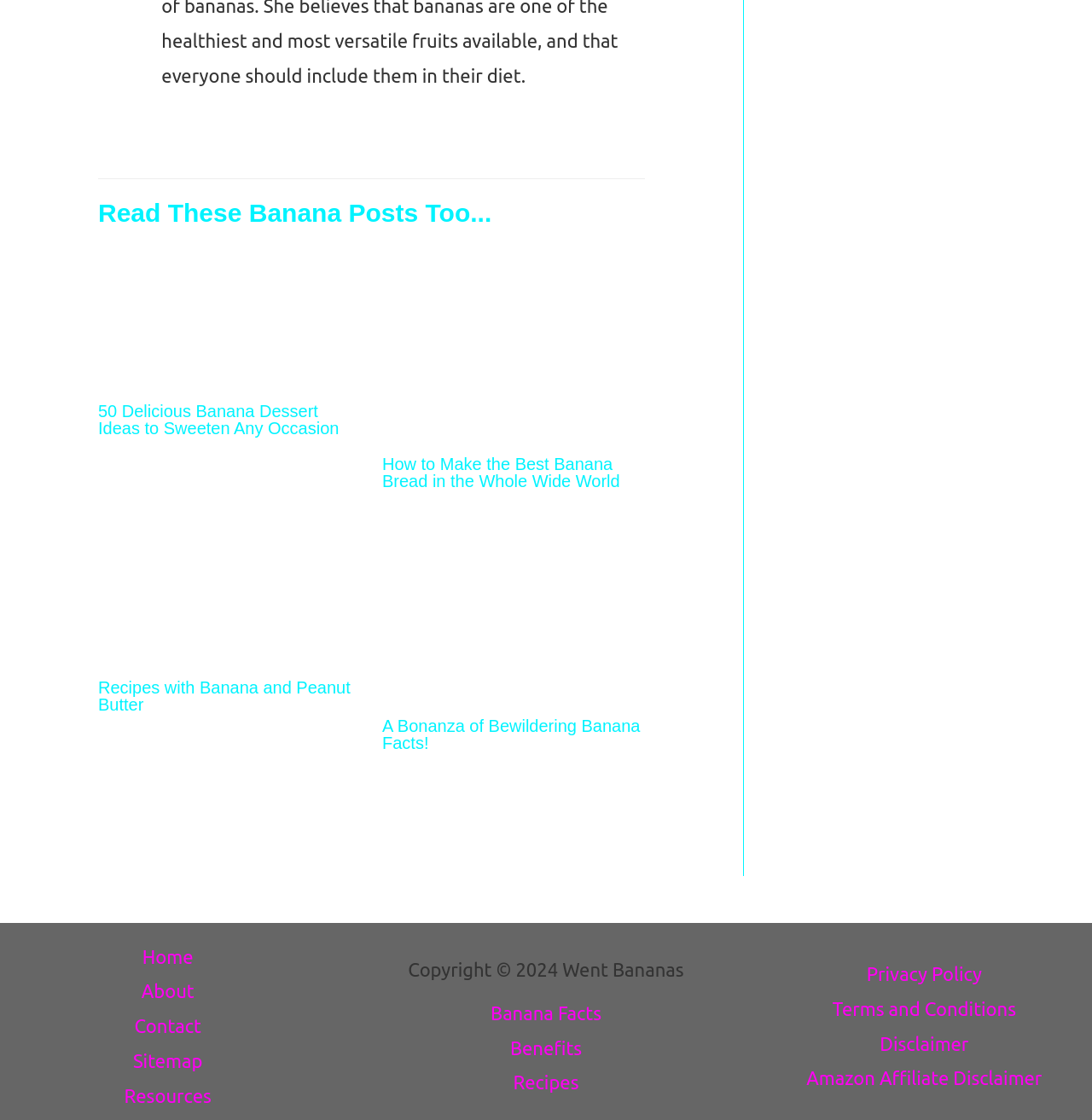Please find the bounding box coordinates of the element that needs to be clicked to perform the following instruction: "Go to Home". The bounding box coordinates should be four float numbers between 0 and 1, represented as [left, top, right, bottom].

[0.13, 0.839, 0.177, 0.87]